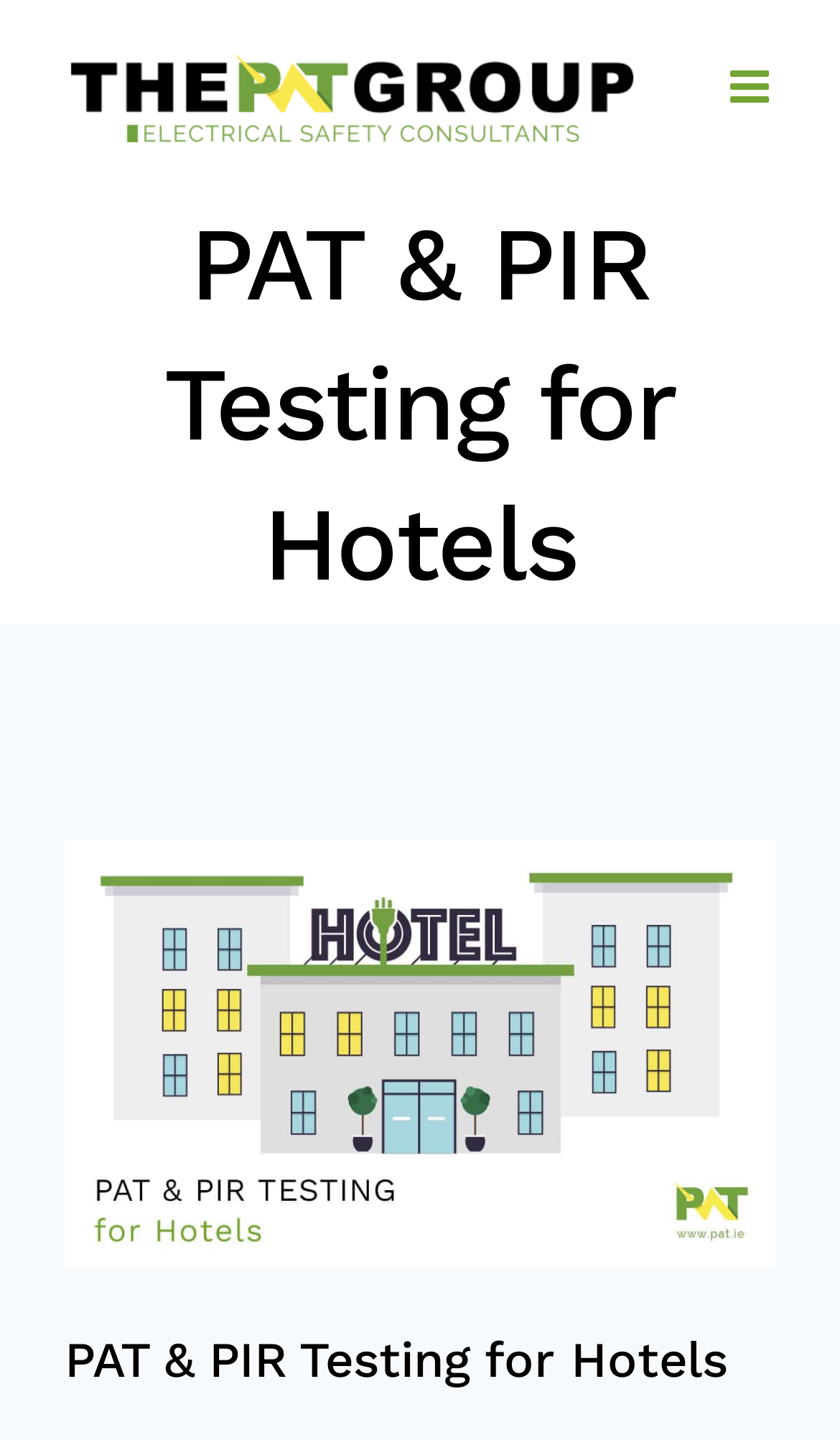Please determine the bounding box coordinates, formatted as (top-left x, top-left y, bottom-right x, bottom-right y), with all values as floating point numbers between 0 and 1. Identify the bounding box of the region described as: alt="The Pat Group Logo"

[0.077, 0.037, 0.762, 0.099]